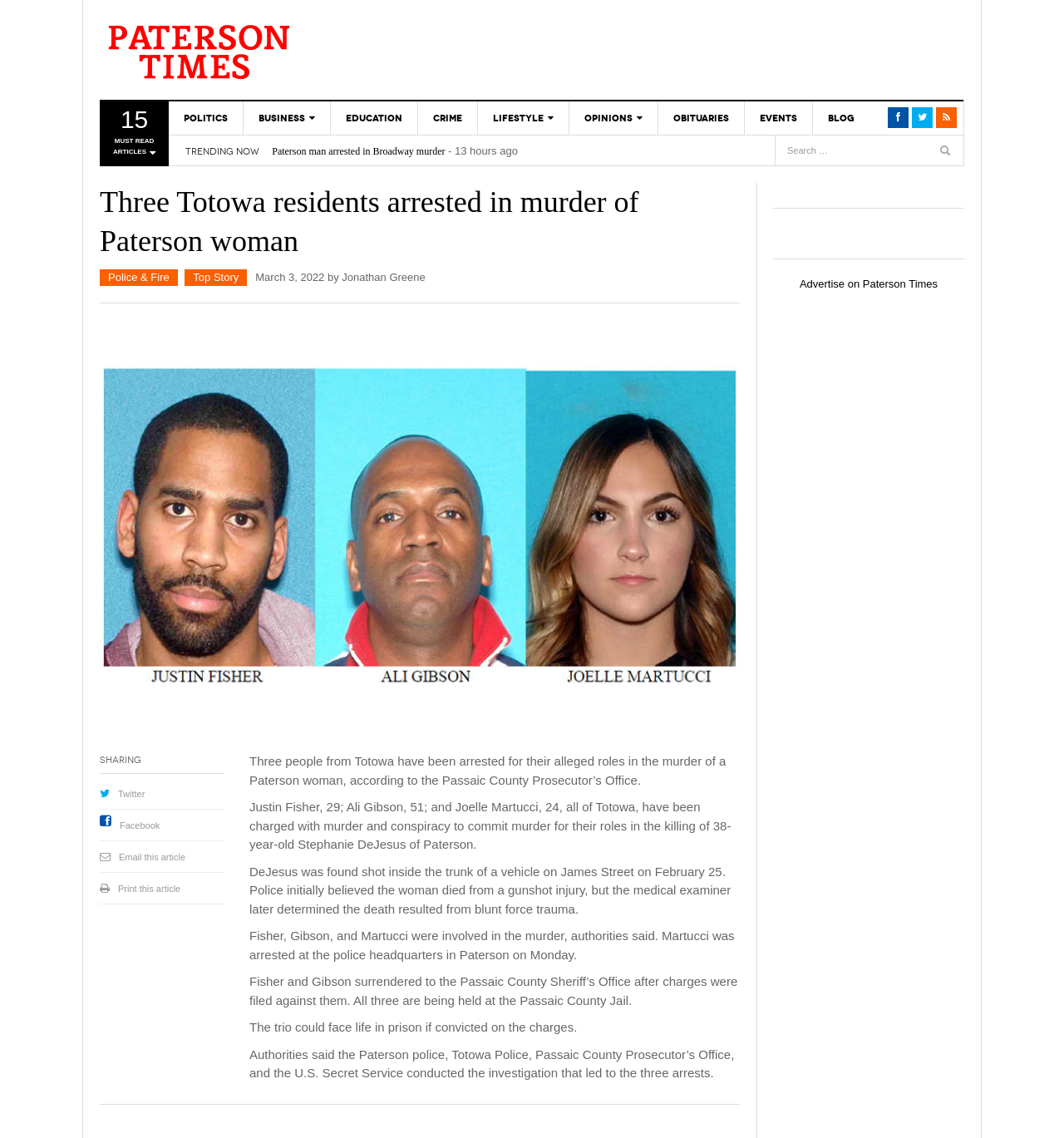Using the details from the image, please elaborate on the following question: Where was the woman's body found?

According to the article, the woman's body was found shot inside the trunk of a vehicle on James Street on February 25.